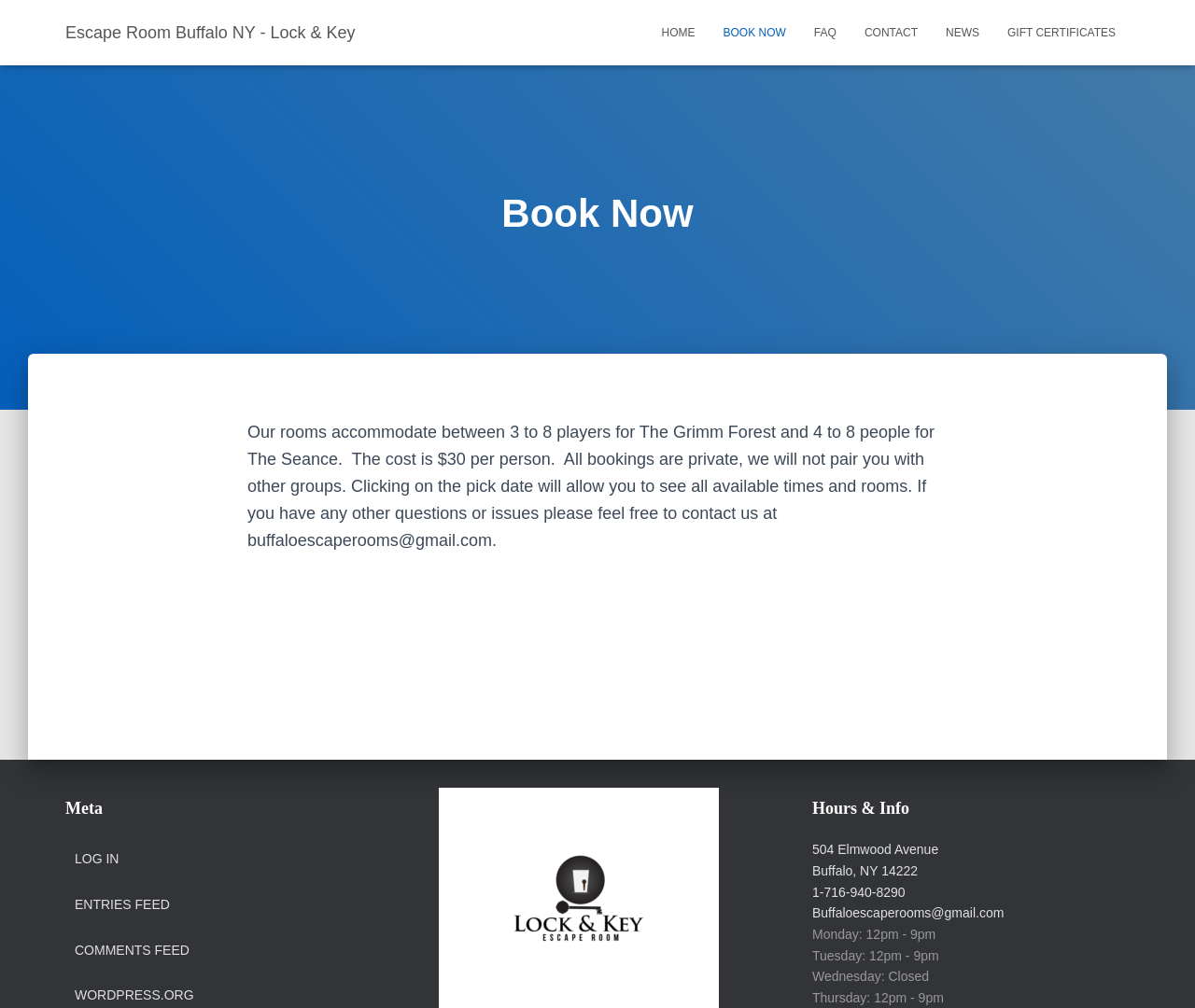Describe every aspect of the webpage in a detailed manner.

This webpage is about Lock & Key, an escape room in Buffalo, NY. At the top, there are six navigation links: "Escape Room Buffalo NY - Lock & Key", "HOME", "BOOK NOW", "FAQ", "CONTACT", and "NEWS", followed by "GIFT CERTIFICATES". Below these links, there is a prominent heading "Book Now" in the middle of the page.

The main content of the page is an article that provides information about the escape room. It starts with a paragraph explaining that their rooms accommodate between 3 to 8 players for The Grimm Forest and 4 to 8 people for The Seance, with a cost of $30 per person. All bookings are private, and the page provides instructions on how to book a room. The paragraph also includes an email address, buffaloescaperooms@gmail.com, for any questions or issues.

Below this paragraph, there are three sections. The first section is headed "Meta" and contains three links: "LOG IN", "ENTRIES FEED", and "COMMENTS FEED". The second section is headed "Hours & Info" and provides the address, phone number, and email address of the escape room. It also lists the hours of operation, from Monday to Thursday.

There are no images on the page. The overall layout is organized, with clear headings and concise text.